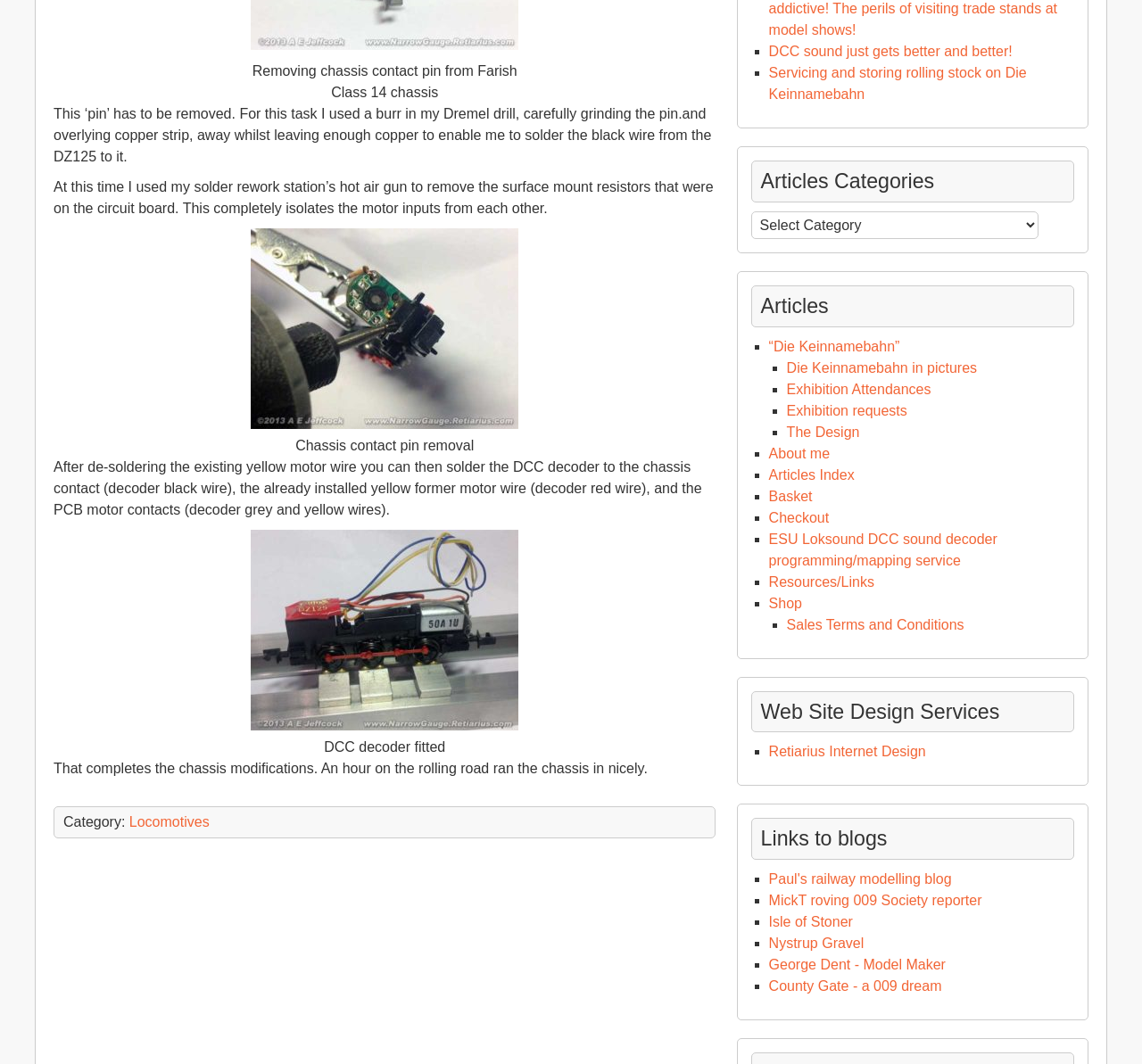Kindly determine the bounding box coordinates for the clickable area to achieve the given instruction: "View the image of Chassis contact pin removal".

[0.22, 0.214, 0.454, 0.403]